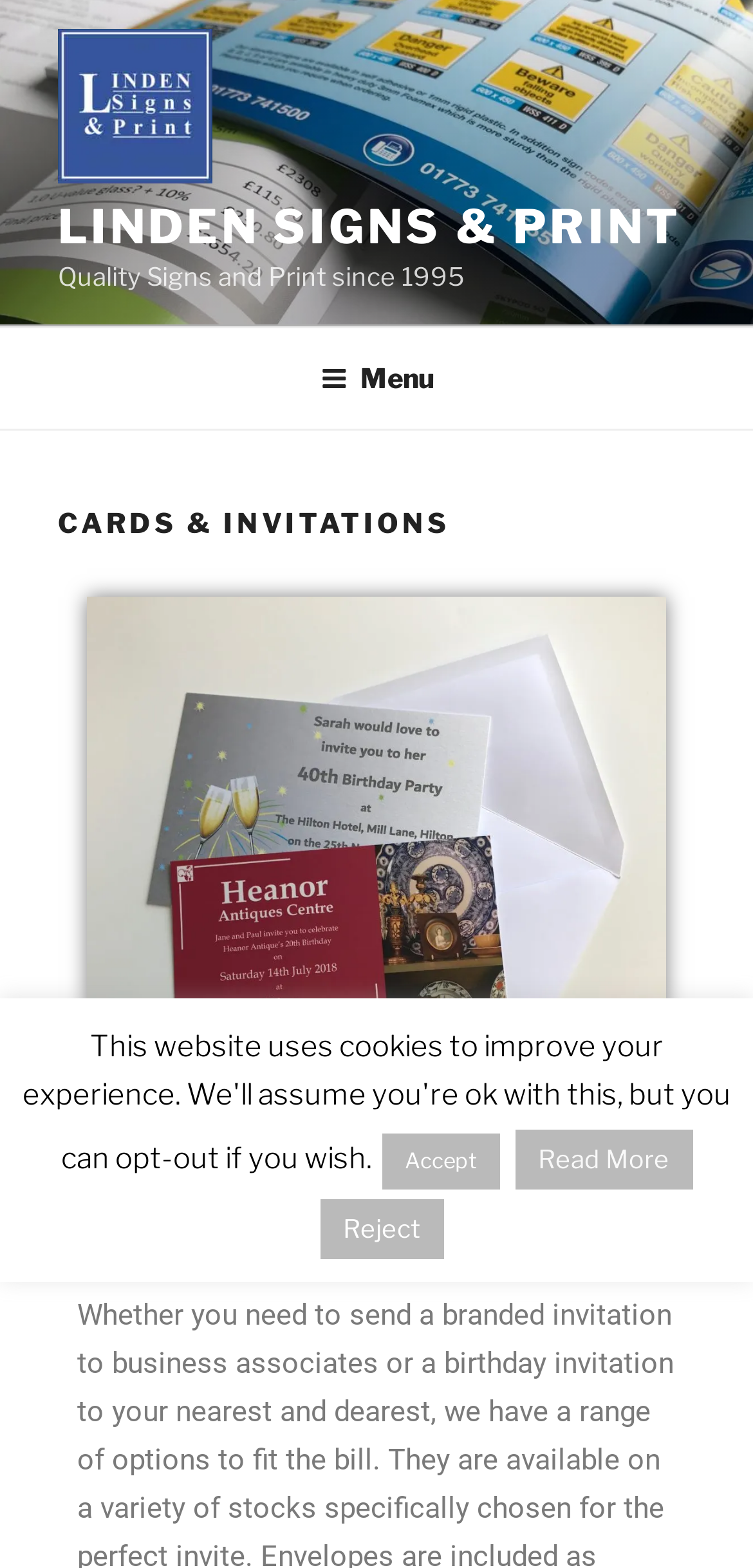Can you find and provide the title of the webpage?

CARDS & INVITATIONS